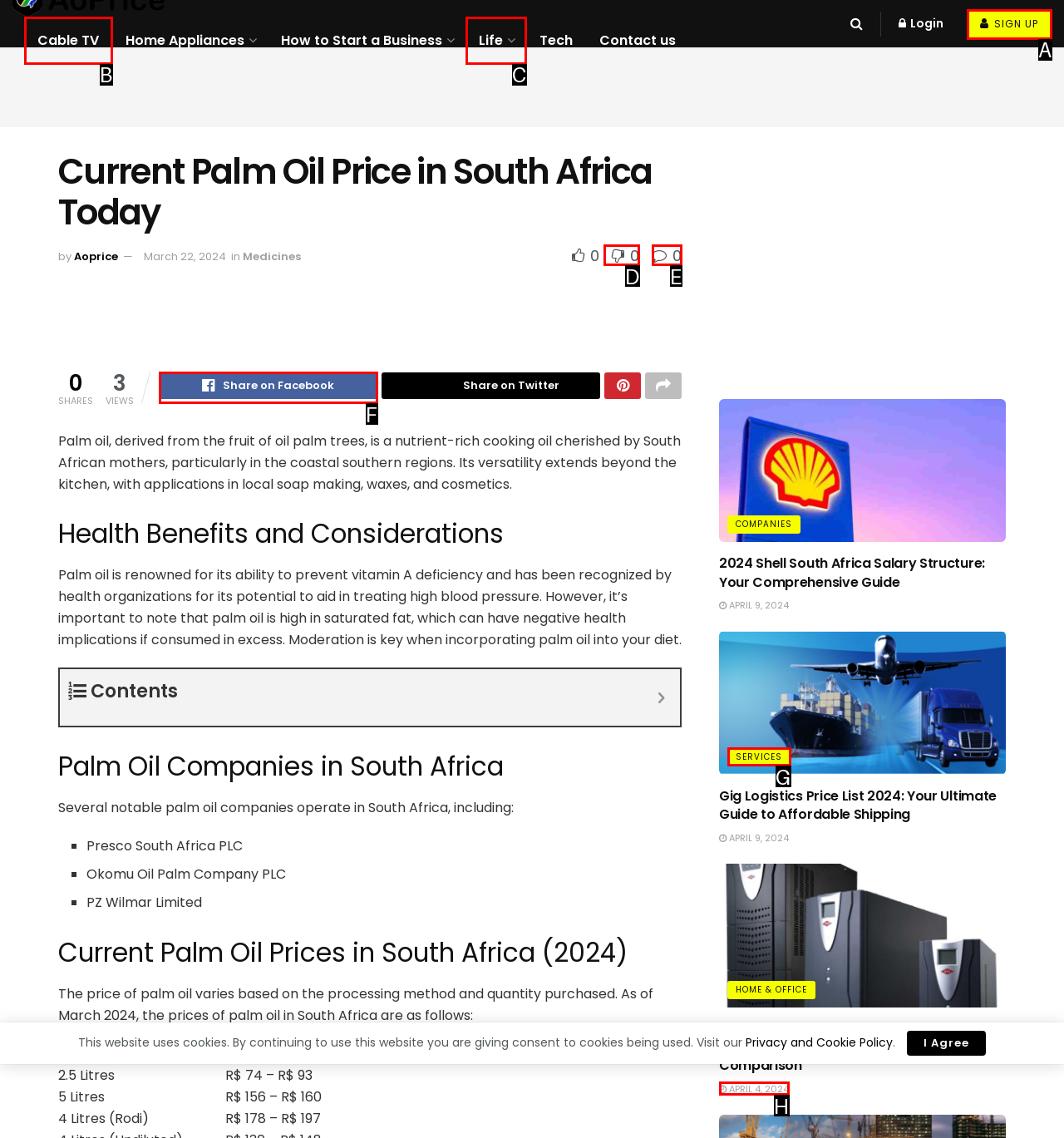Based on the description: Services, find the HTML element that matches it. Provide your answer as the letter of the chosen option.

G